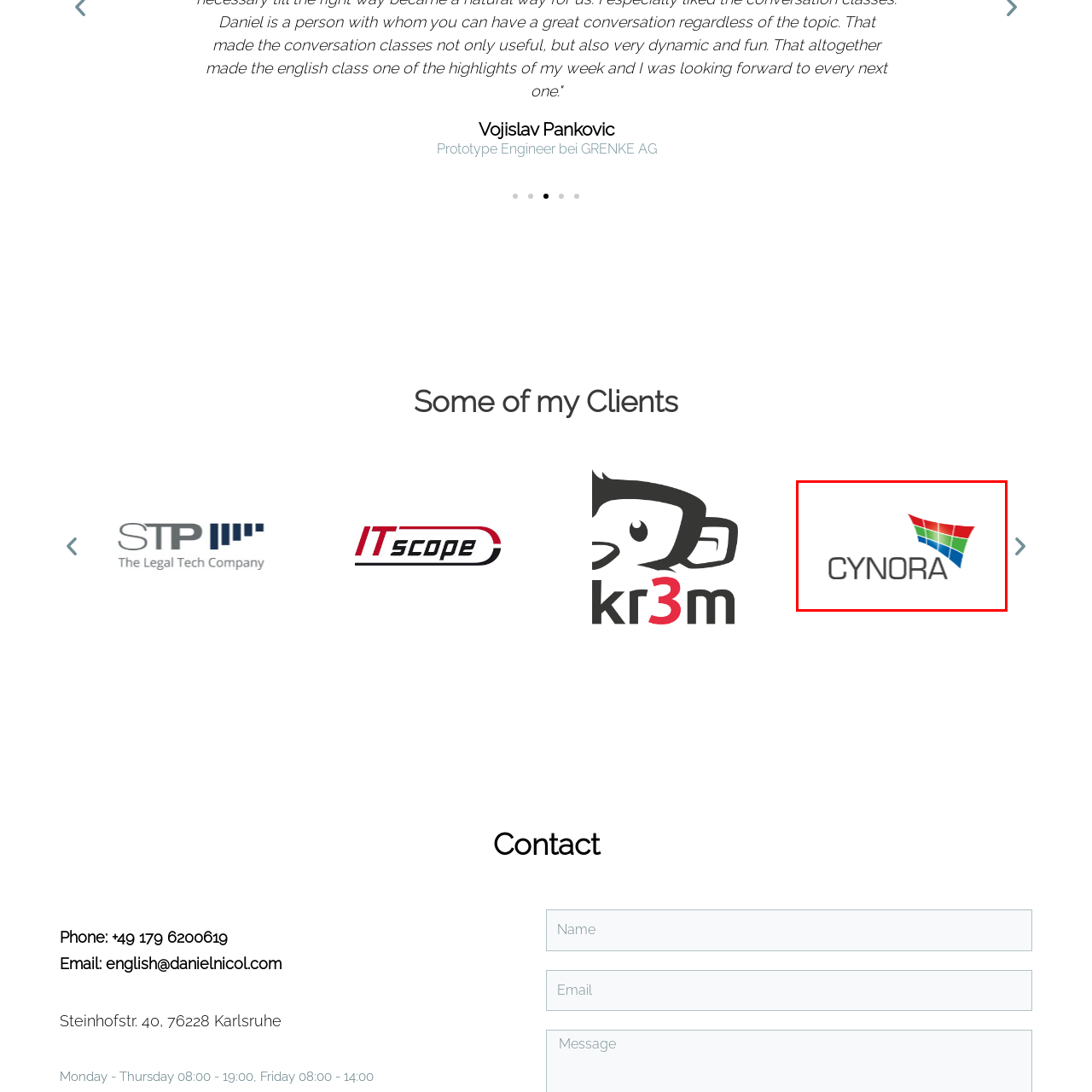What is Cynora's role in the advancement of electronic solutions?
Take a look at the image highlighted by the red bounding box and provide a detailed answer to the question.

This image is part of a carousel showcasing some of Cynora’s collaborations and clients, highlighting its role in the advancement of OLED materials and other electronic solutions.